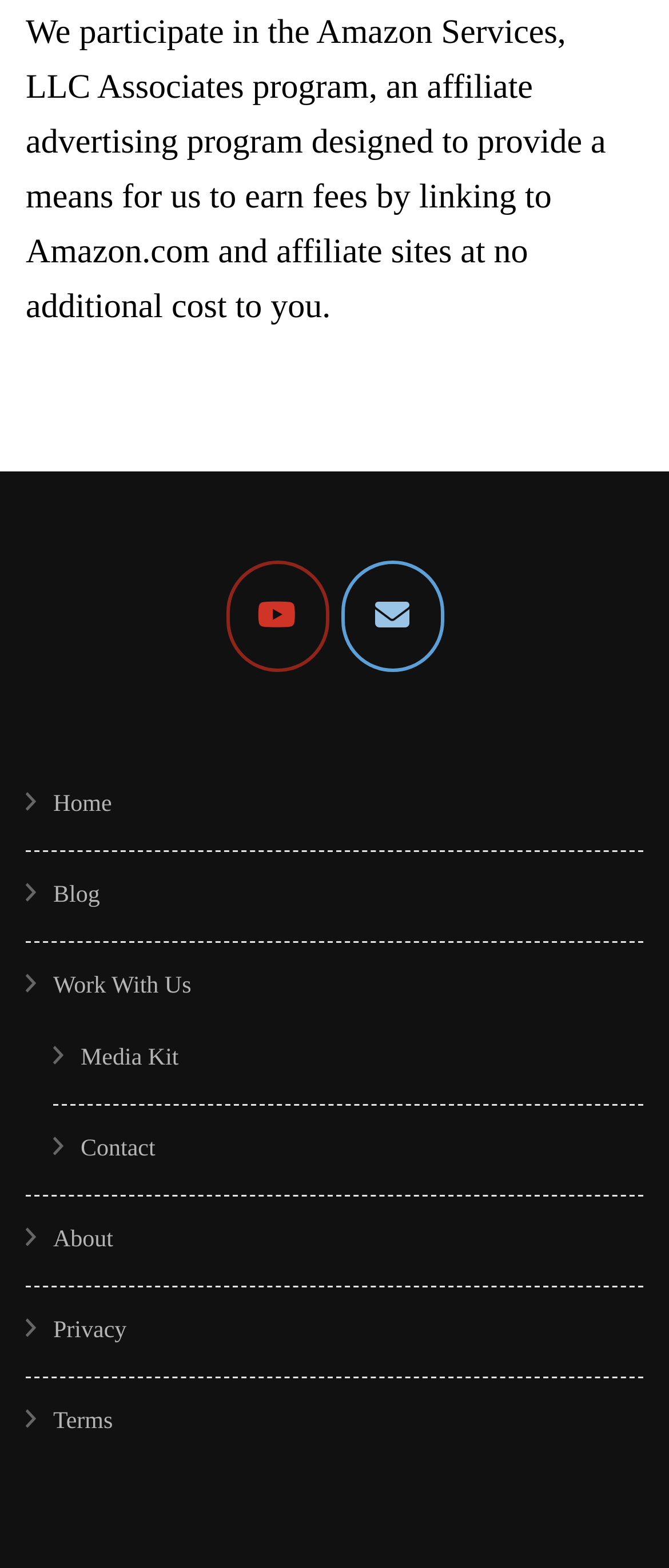Please identify the bounding box coordinates of the element I need to click to follow this instruction: "visit the home page".

[0.079, 0.505, 0.167, 0.522]